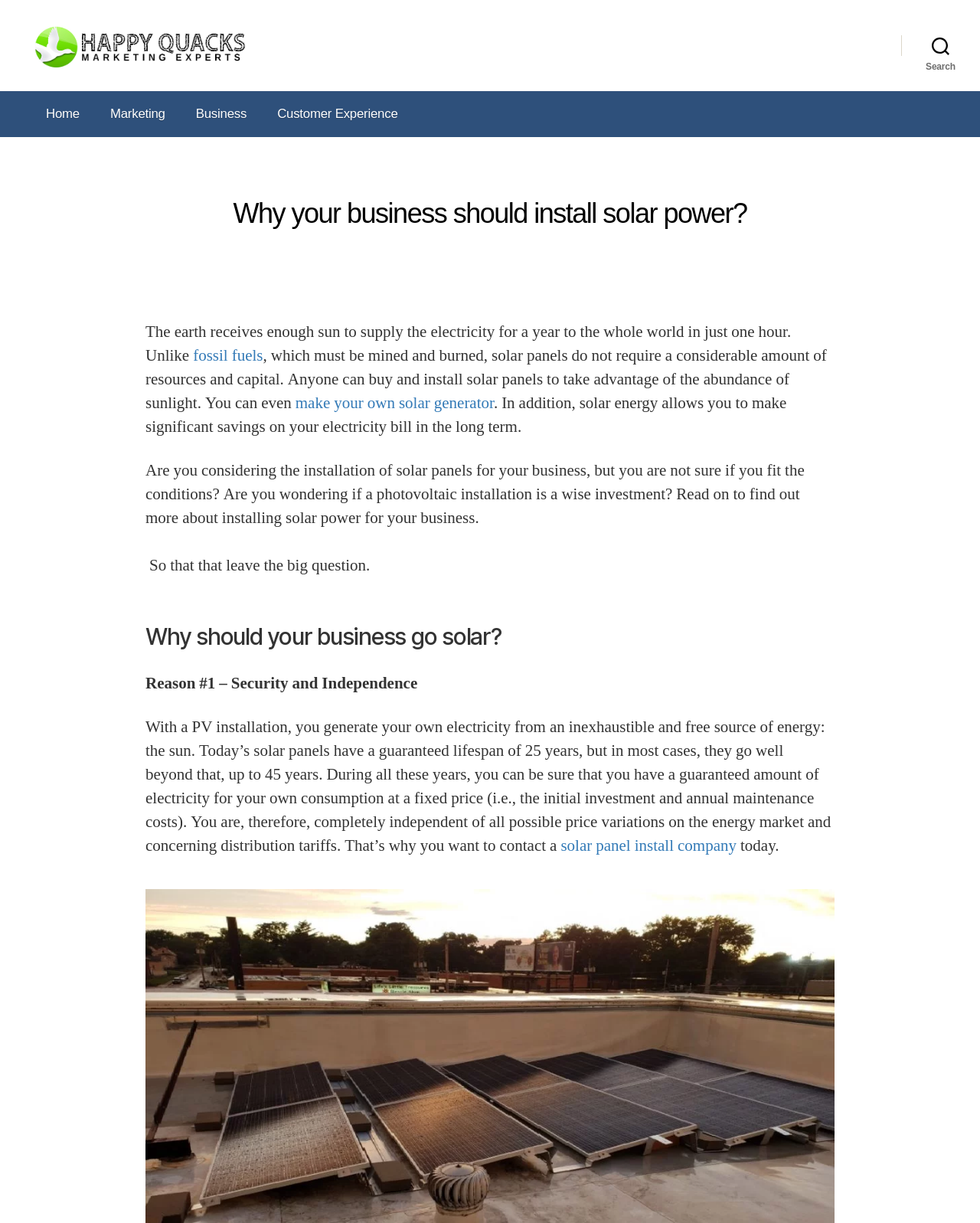Please specify the bounding box coordinates of the clickable region to carry out the following instruction: "Learn more about 'fossil fuels'". The coordinates should be four float numbers between 0 and 1, in the format [left, top, right, bottom].

[0.197, 0.299, 0.268, 0.316]